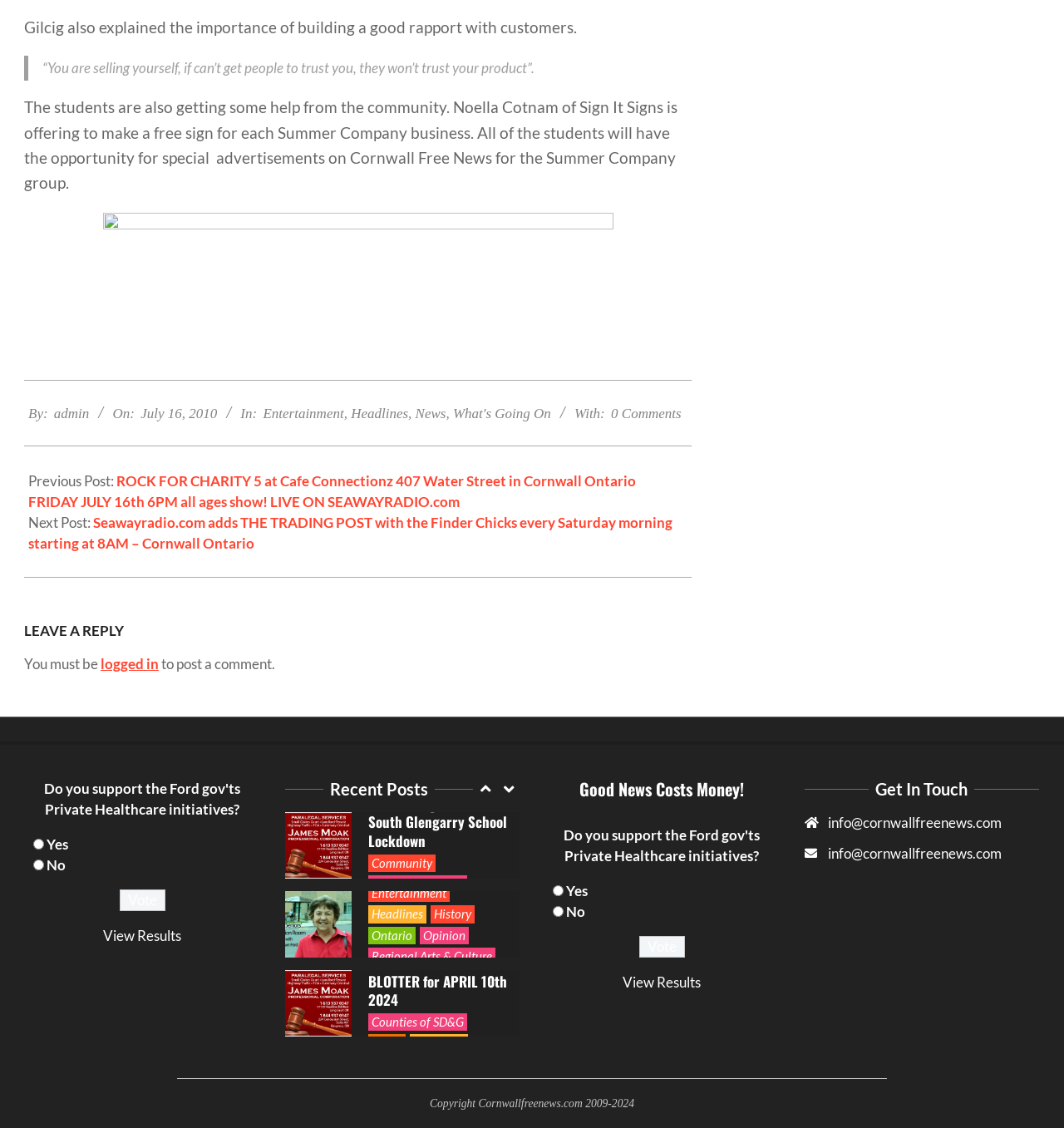Determine the bounding box coordinates of the element that should be clicked to execute the following command: "View the 'Recent Posts'".

[0.268, 0.69, 0.445, 0.709]